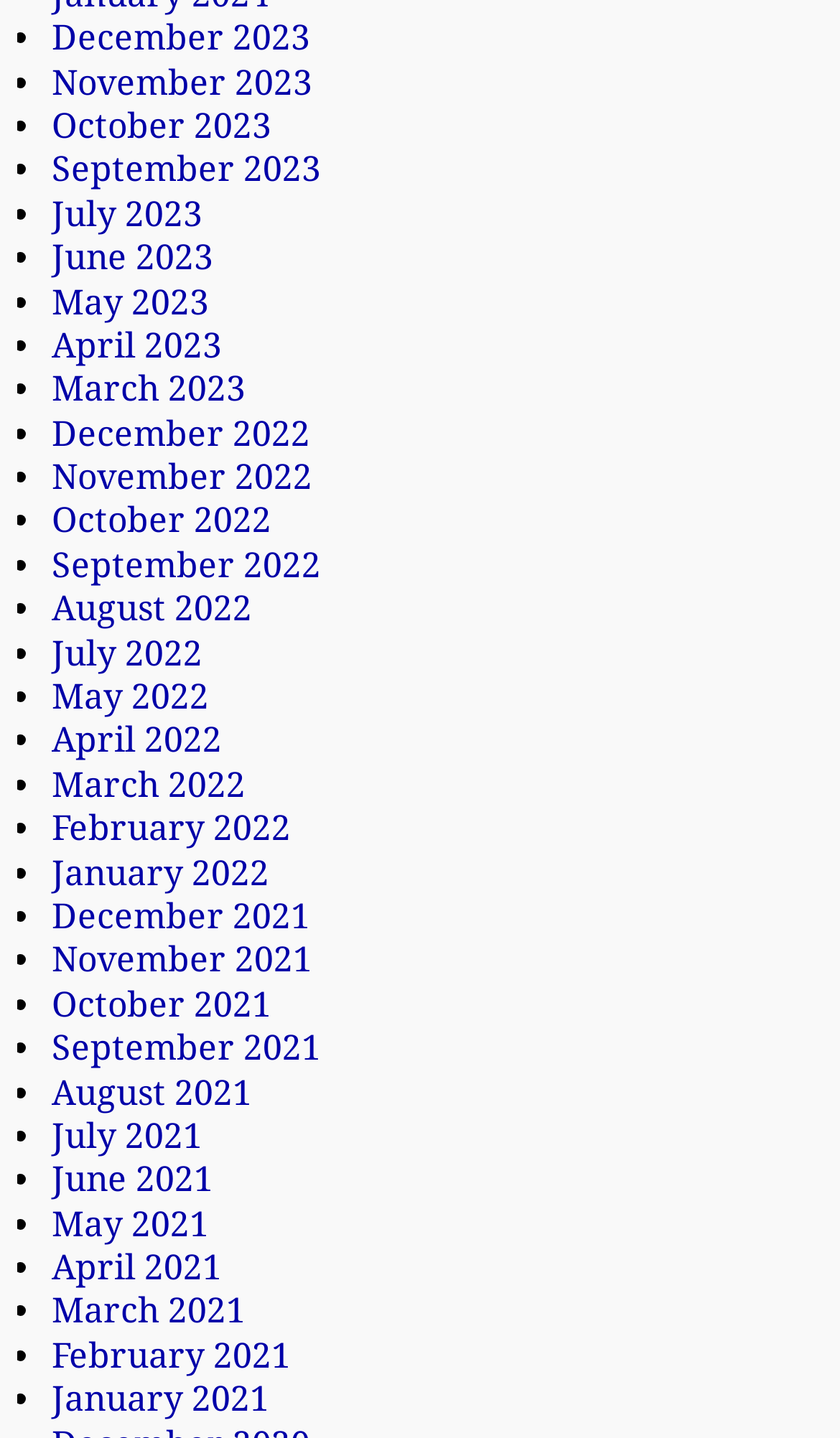Determine the bounding box coordinates of the region I should click to achieve the following instruction: "View September 2021". Ensure the bounding box coordinates are four float numbers between 0 and 1, i.e., [left, top, right, bottom].

[0.062, 0.715, 0.382, 0.743]